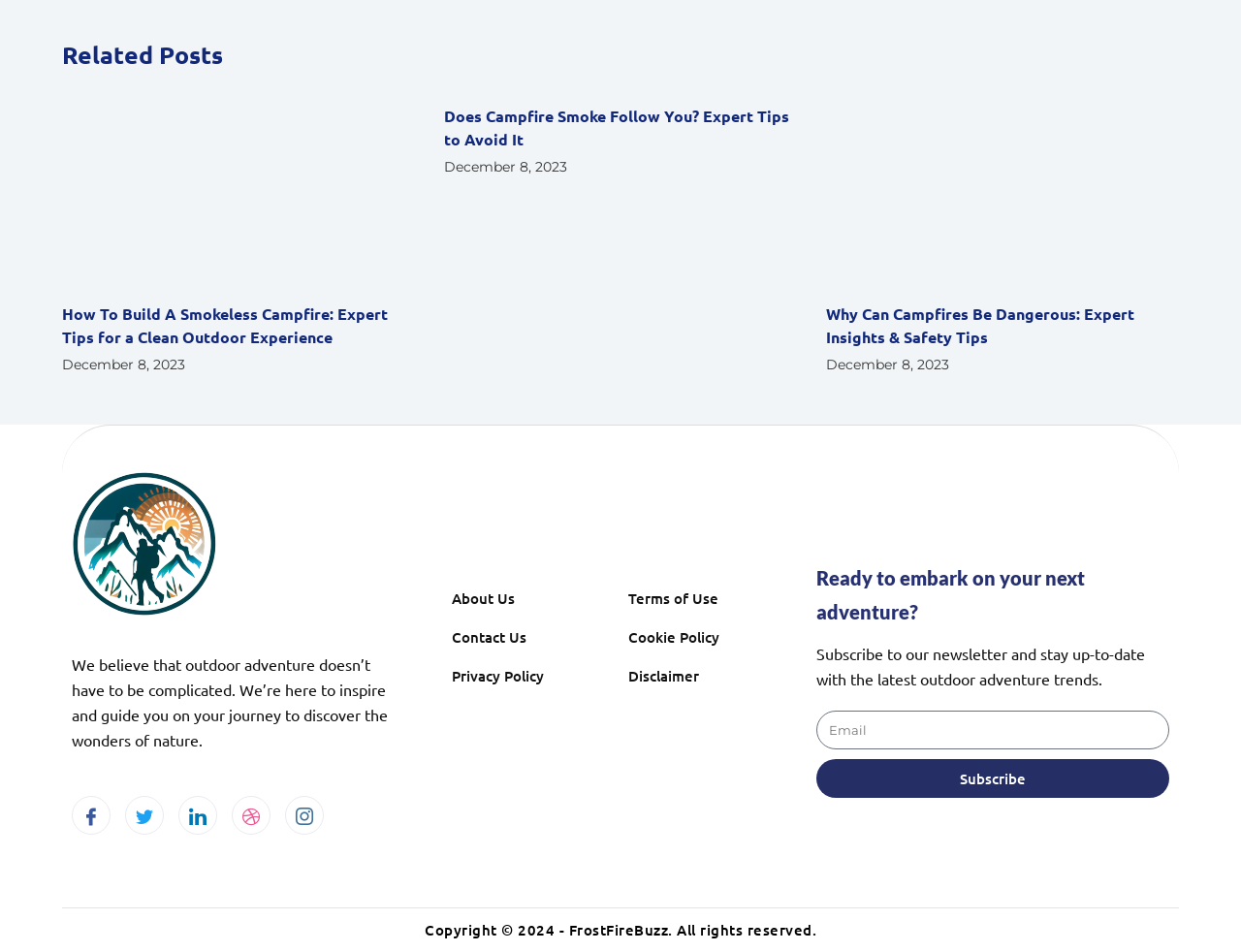Locate the bounding box coordinates of the area you need to click to fulfill this instruction: 'Click on 'Business' category'. The coordinates must be in the form of four float numbers ranging from 0 to 1: [left, top, right, bottom].

None